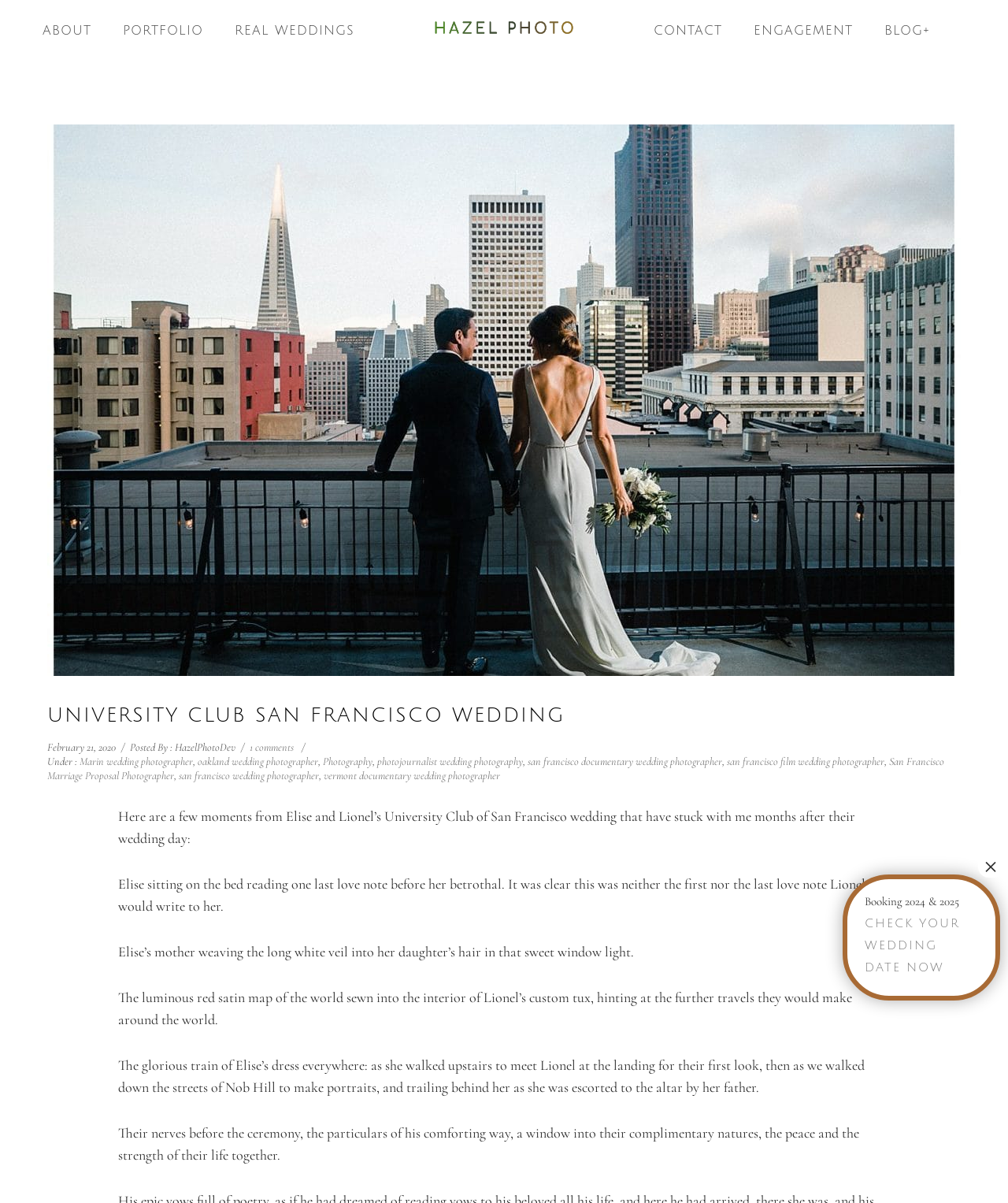Please determine the bounding box coordinates of the section I need to click to accomplish this instruction: "Click on ABOUT link".

[0.027, 0.02, 0.106, 0.031]